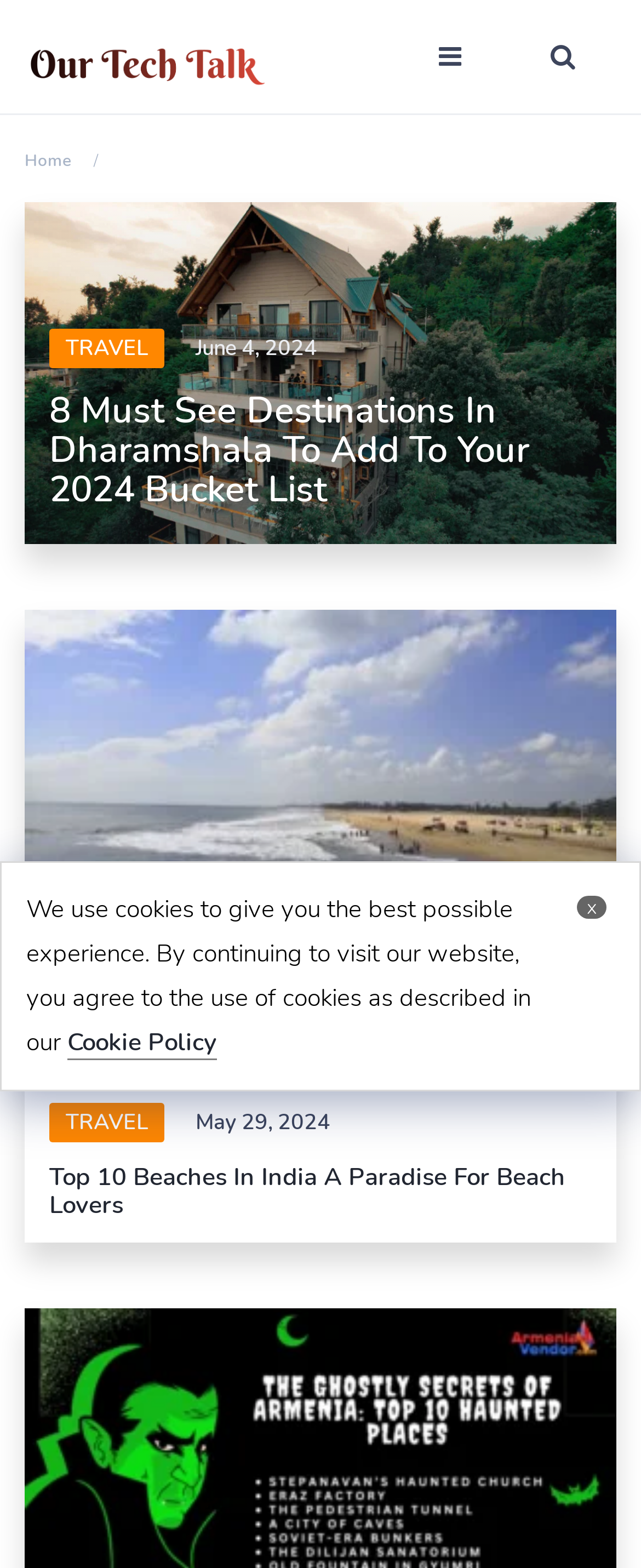How many articles are displayed on the webpage?
Look at the screenshot and provide an in-depth answer.

I counted the number of article links on the webpage, which are '8 Must See Destinations in Dharamshala to Add to Your 2024 Bucket List' and 'Top 10 Beaches in India A Paradise for Beach Lovers', and found that there are 2 articles displayed.